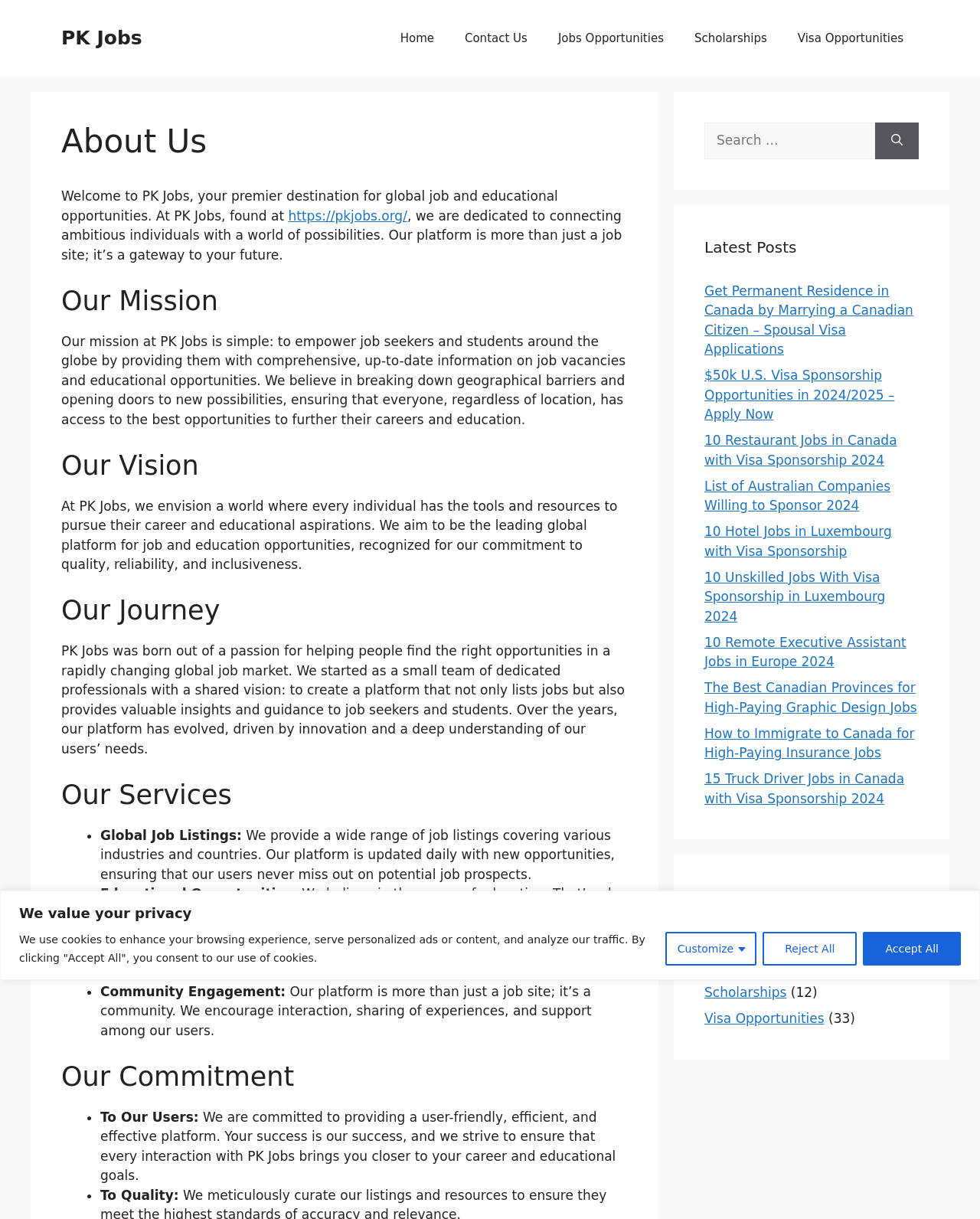How many latest posts are listed on the webpage?
Refer to the screenshot and answer in one word or phrase.

10